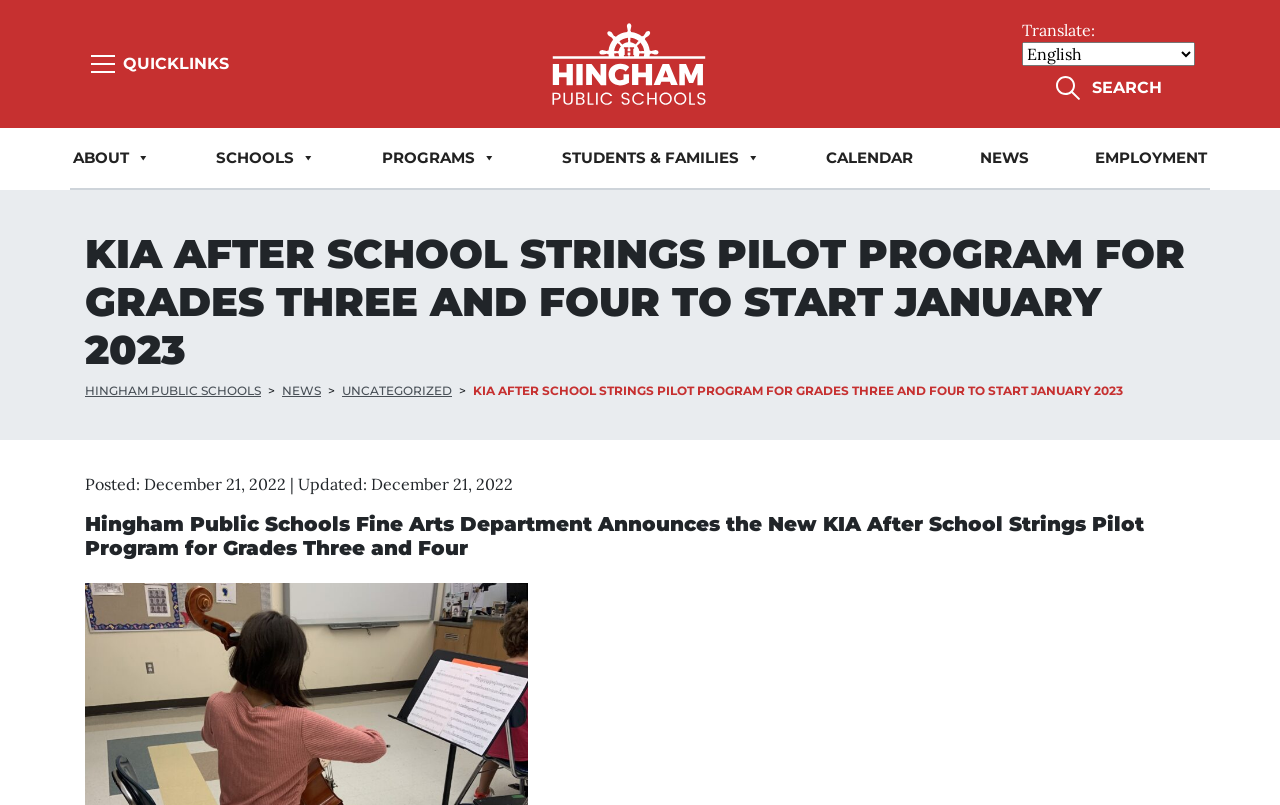Articulate a detailed summary of the webpage's content and design.

The webpage is about the Hingham Public Schools Fine Arts Department announcing the new KIA After School Strings Pilot Program for Grades Three and Four. 

At the top left corner, there is a button labeled "QUICKLINKS". Next to it, there is a link to "Hingham Public Schools" accompanied by an image of the same name. On the top right corner, there are several links, including "Aspen", "Lunch Menus", "Kids in Action", and "Payments". Below these links, there is a search bar with a button labeled "SEARCH" and an image of a magnifying glass. 

On the top right corner, there is a language selection dropdown menu labeled "Translate:" with a combobox to select the language. 

Below the search bar, there are several links with dropdown menus, including "ABOUT", "SCHOOLS", "PROGRAMS", "STUDENTS & FAMILIES", and "CALENDAR". 

The main content of the webpage is an announcement about the new KIA After School Strings Pilot Program. The title of the announcement is "KIA AFTER SCHOOL STRINGS PILOT PROGRAM FOR GRADES THREE AND FOUR TO START JANUARY 2023". Below the title, there are links to "Hingham Public Schools" and "NEWS", as well as a category label "UNCATEGORIZED". 

The main text of the announcement is below these links, with a header that includes the posting date "December 21, 2022" and an update date. The announcement itself is about the Hingham Public Schools Fine Arts Department introducing the new KIA After School Strings Pilot Program for Grades Three and Four.